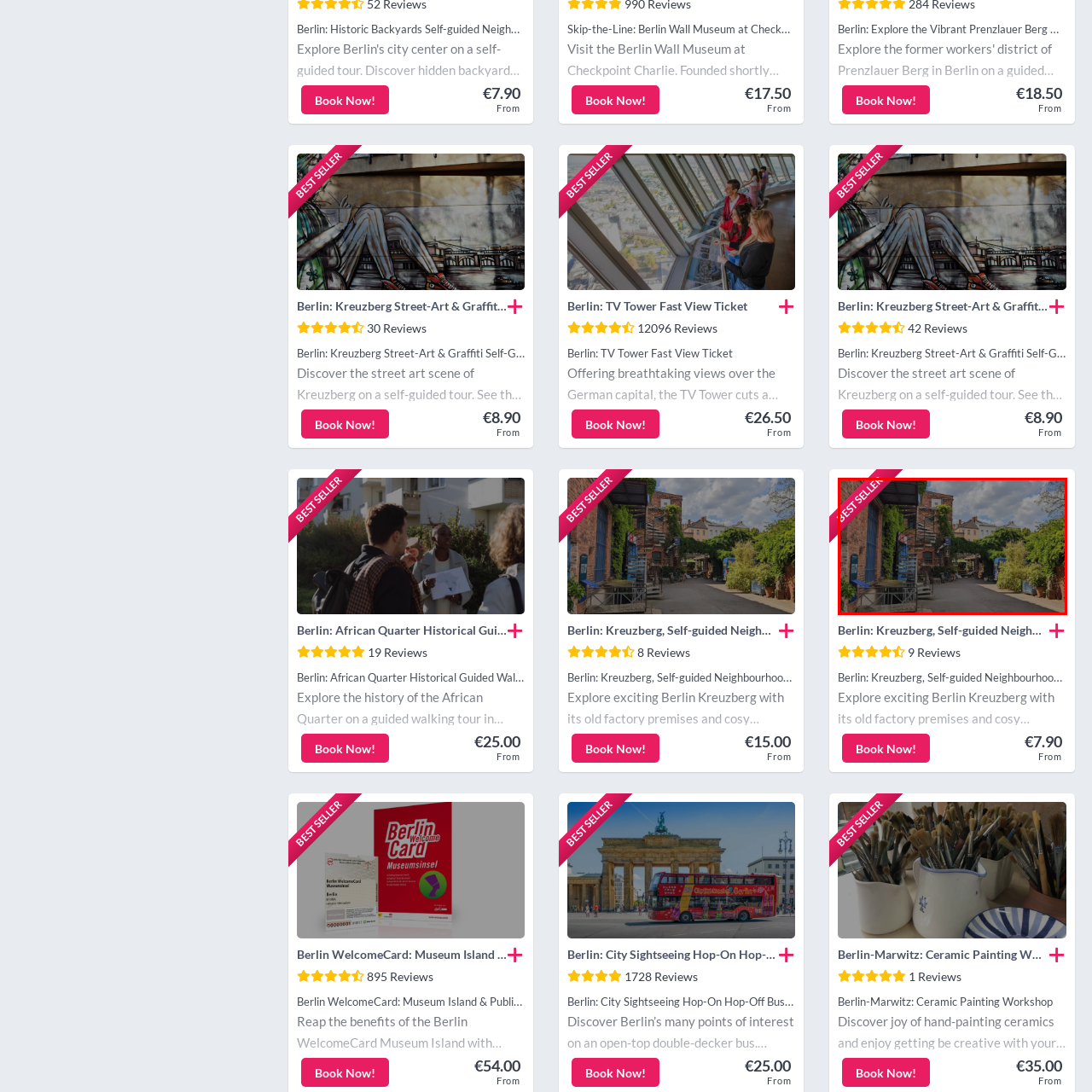View the portion of the image within the red bounding box and answer this question using a single word or phrase:
Why is this location a popular choice among visitors?

Inviting ambiance